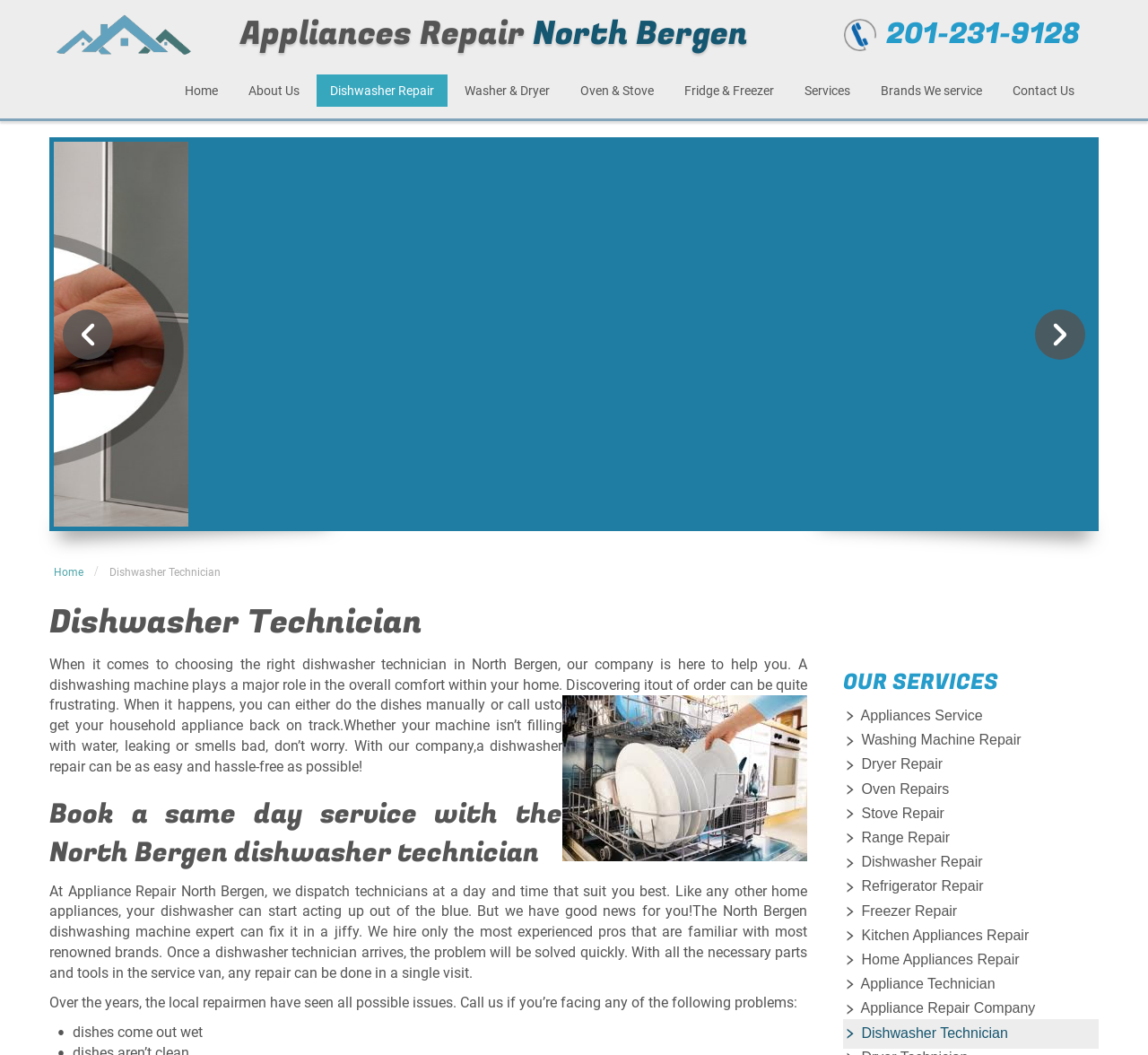Please specify the bounding box coordinates of the clickable region necessary for completing the following instruction: "Learn about dishwasher repair services". The coordinates must consist of four float numbers between 0 and 1, i.e., [left, top, right, bottom].

[0.276, 0.071, 0.39, 0.101]